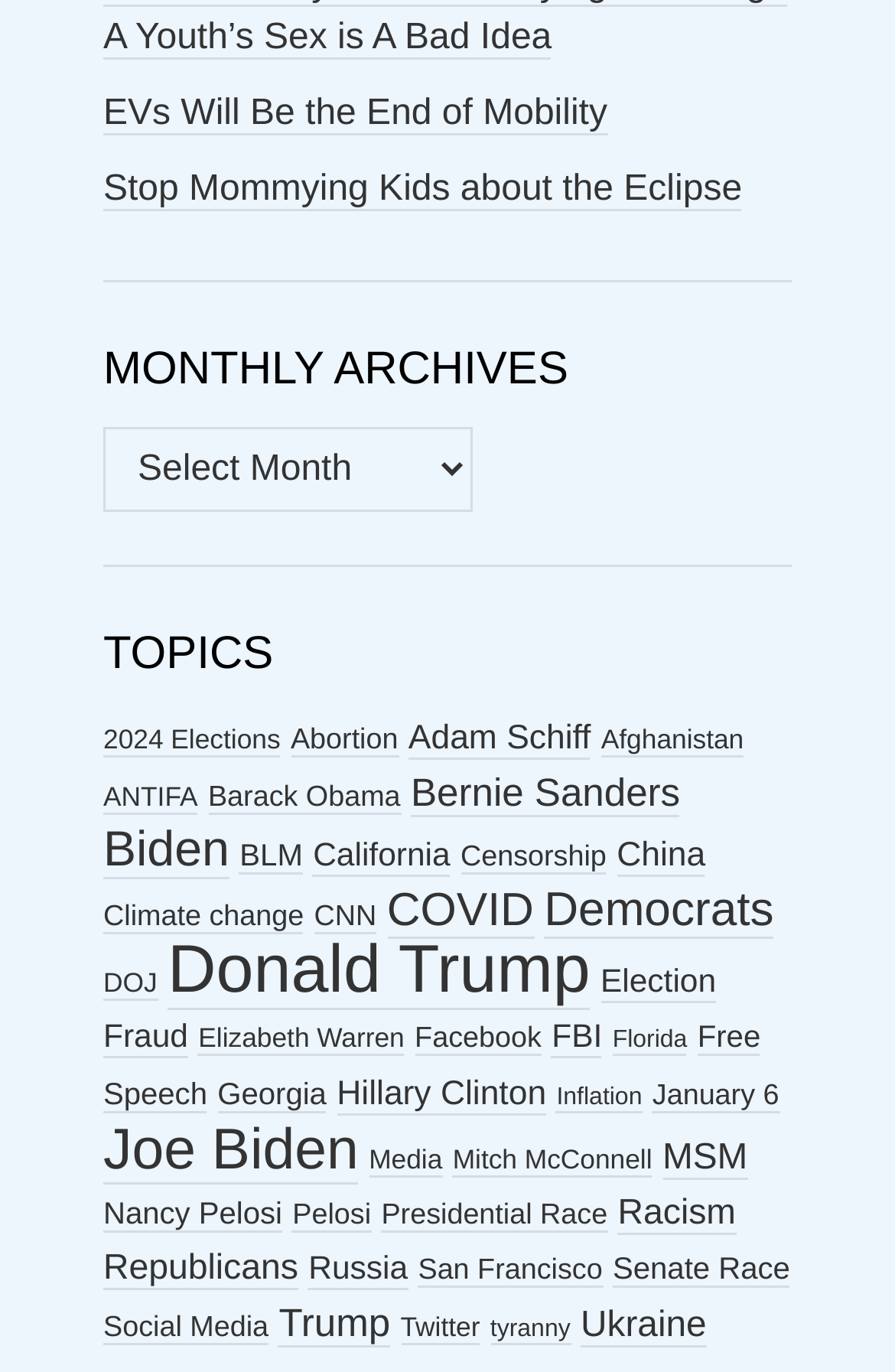Identify the bounding box coordinates of the region that should be clicked to execute the following instruction: "Select an option from the 'MONTHLY ARCHIVES' combobox".

[0.115, 0.312, 0.528, 0.374]